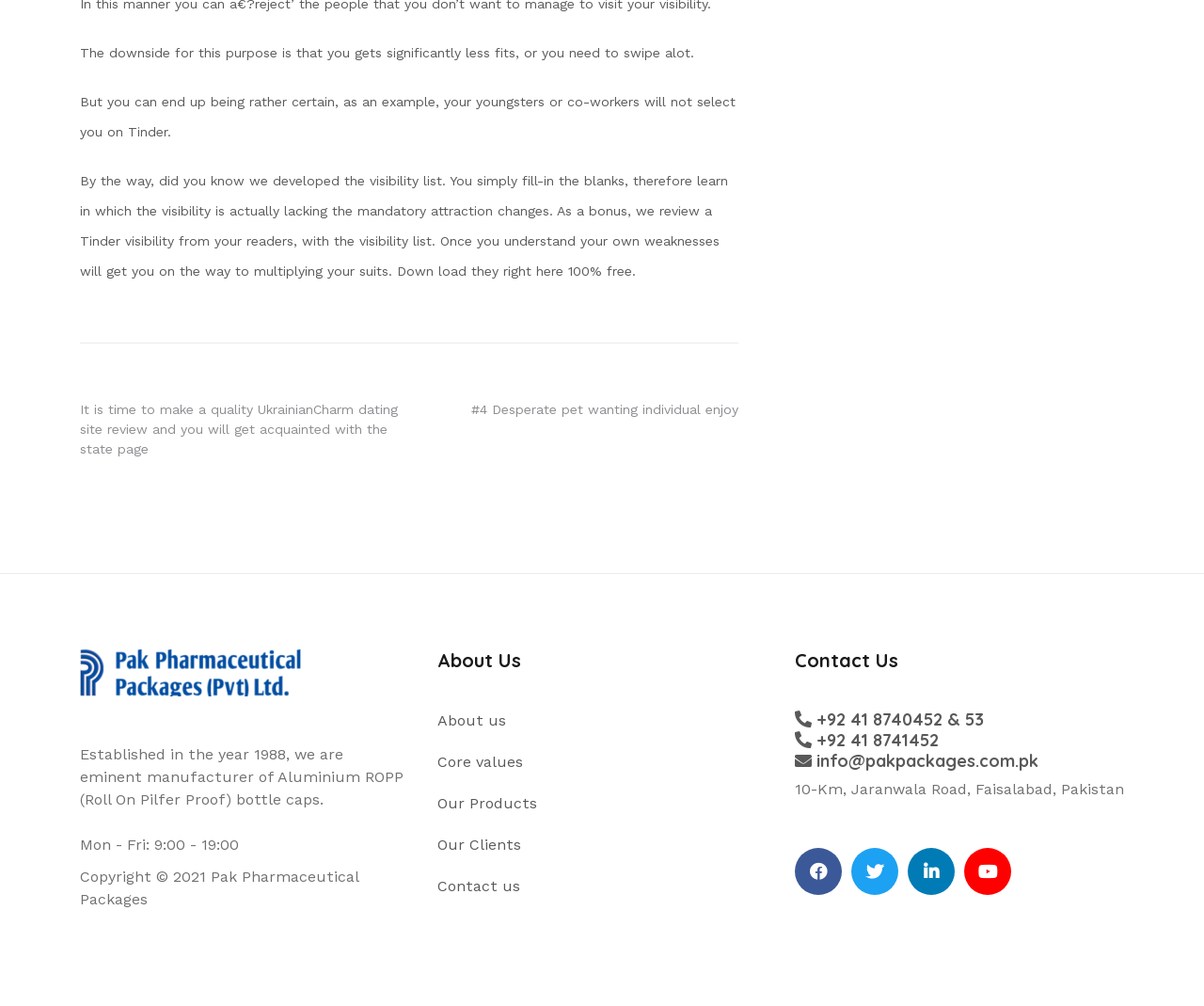Show the bounding box coordinates for the element that needs to be clicked to execute the following instruction: "Read the 'About Us' section". Provide the coordinates in the form of four float numbers between 0 and 1, i.e., [left, top, right, bottom].

[0.363, 0.646, 0.637, 0.668]